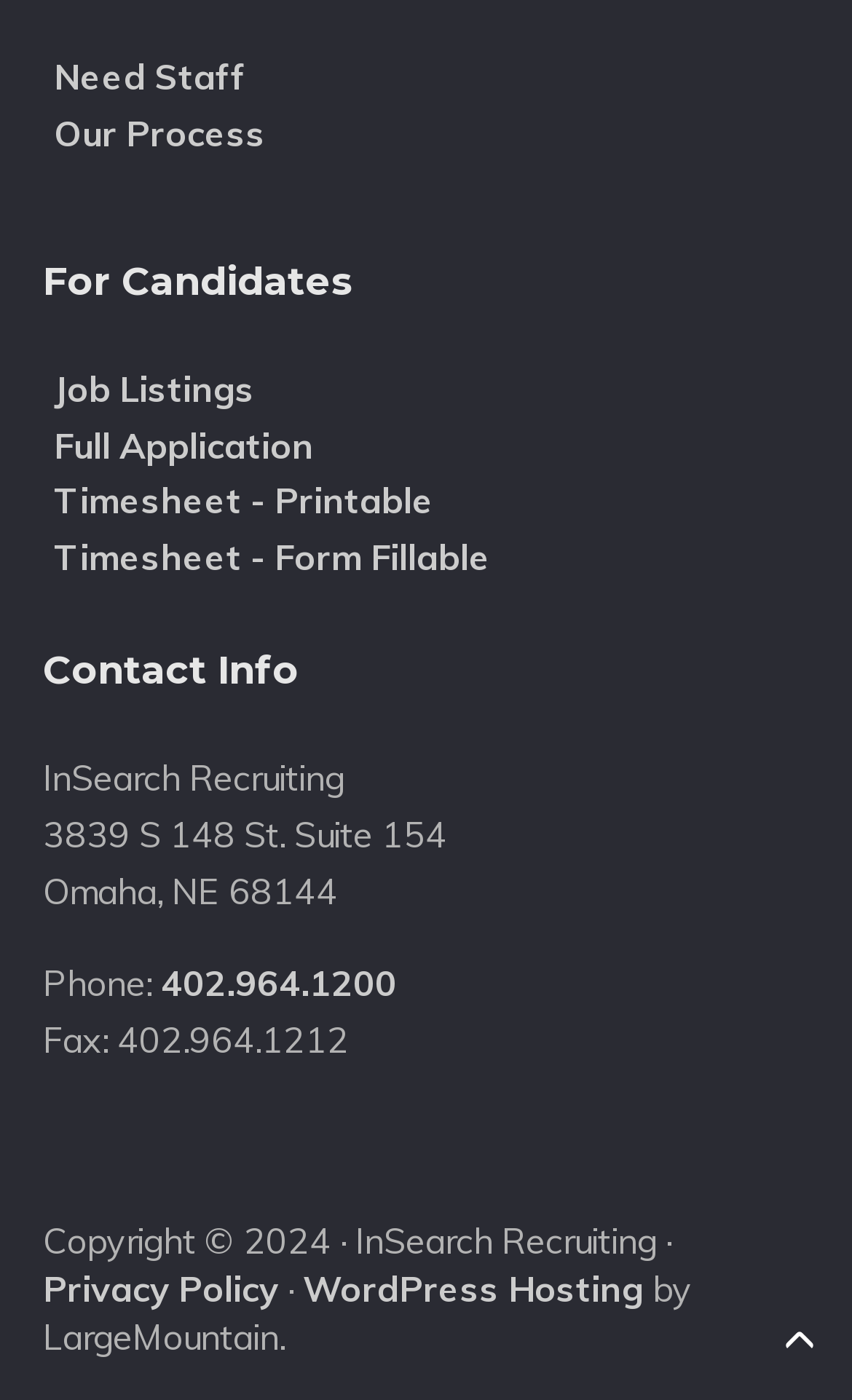Find the bounding box coordinates of the element's region that should be clicked in order to follow the given instruction: "View timesheet in printable format". The coordinates should consist of four float numbers between 0 and 1, i.e., [left, top, right, bottom].

[0.05, 0.342, 0.509, 0.374]